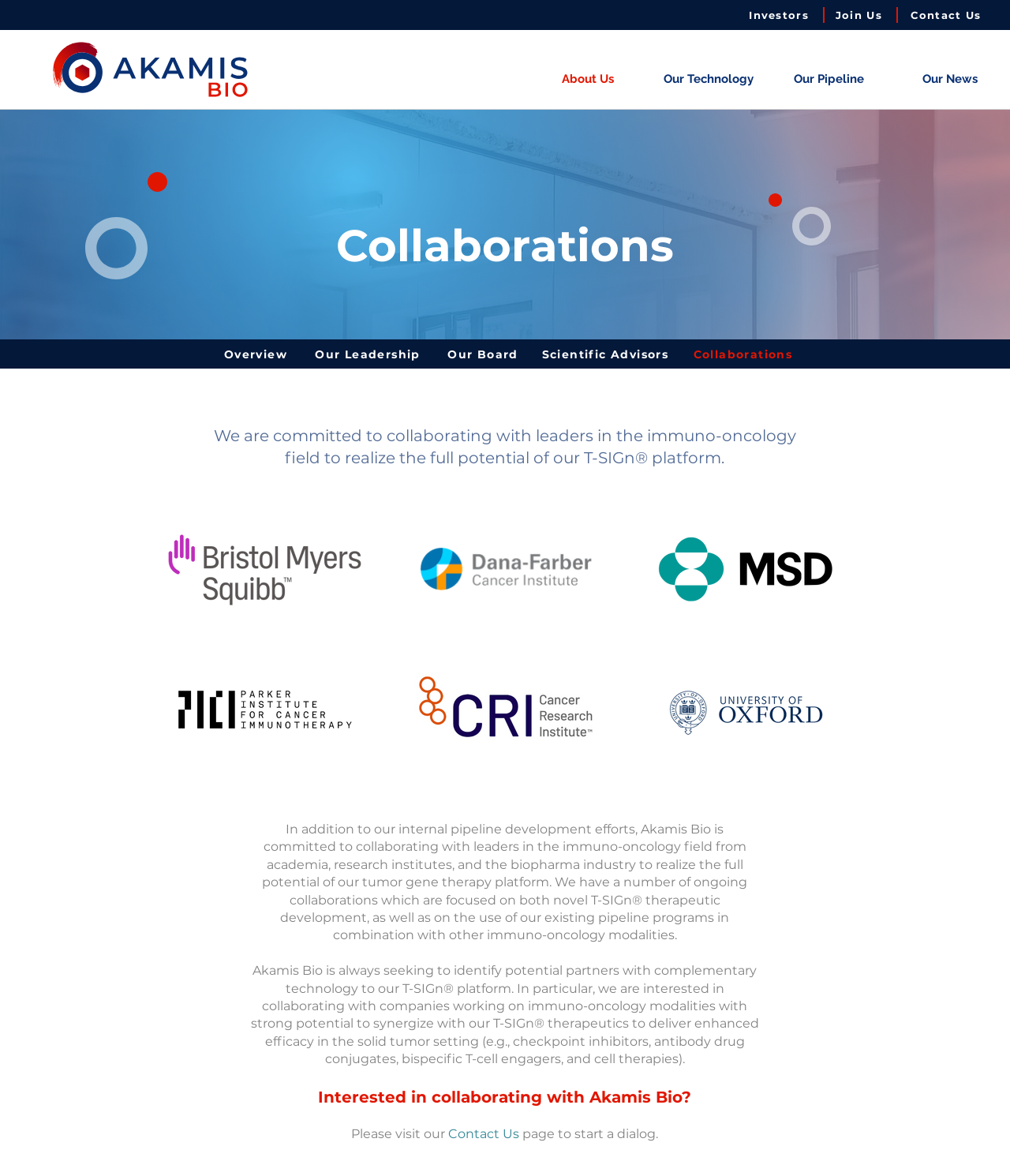Examine the image carefully and respond to the question with a detailed answer: 
How can one start a dialog with Akamis Bio?

The webpage suggests that if one is interested in collaborating with Akamis Bio, they should visit the Contact Us page to start a dialog.